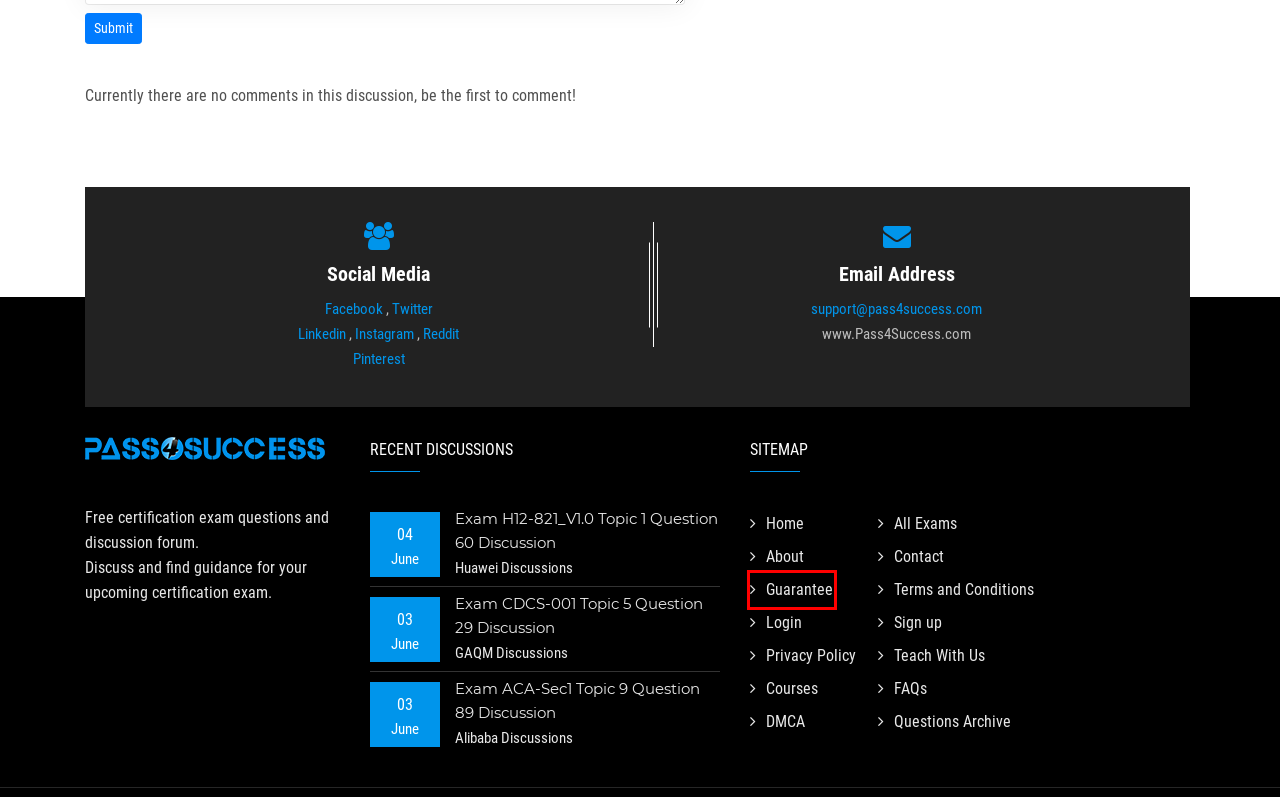View the screenshot of the webpage containing a red bounding box around a UI element. Select the most fitting webpage description for the new page shown after the element in the red bounding box is clicked. Here are the candidates:
A. Dmca | Pass4Success
B. Discuss Alibaba ACA-Sec1 Exam Topic 9 Question 89 | Pass4Success
C. Teach With Us | Pass4Success
D. Guarantee | Pass4Success
E. Discuss Huawei H12-821_V1.0 Exam Topic 1 Question 60 | Pass4Success
F. Terms and Conditions | Pass4Success
G. Questions Archive | Pass4Success
H. Video Courses | Pass4Success

D